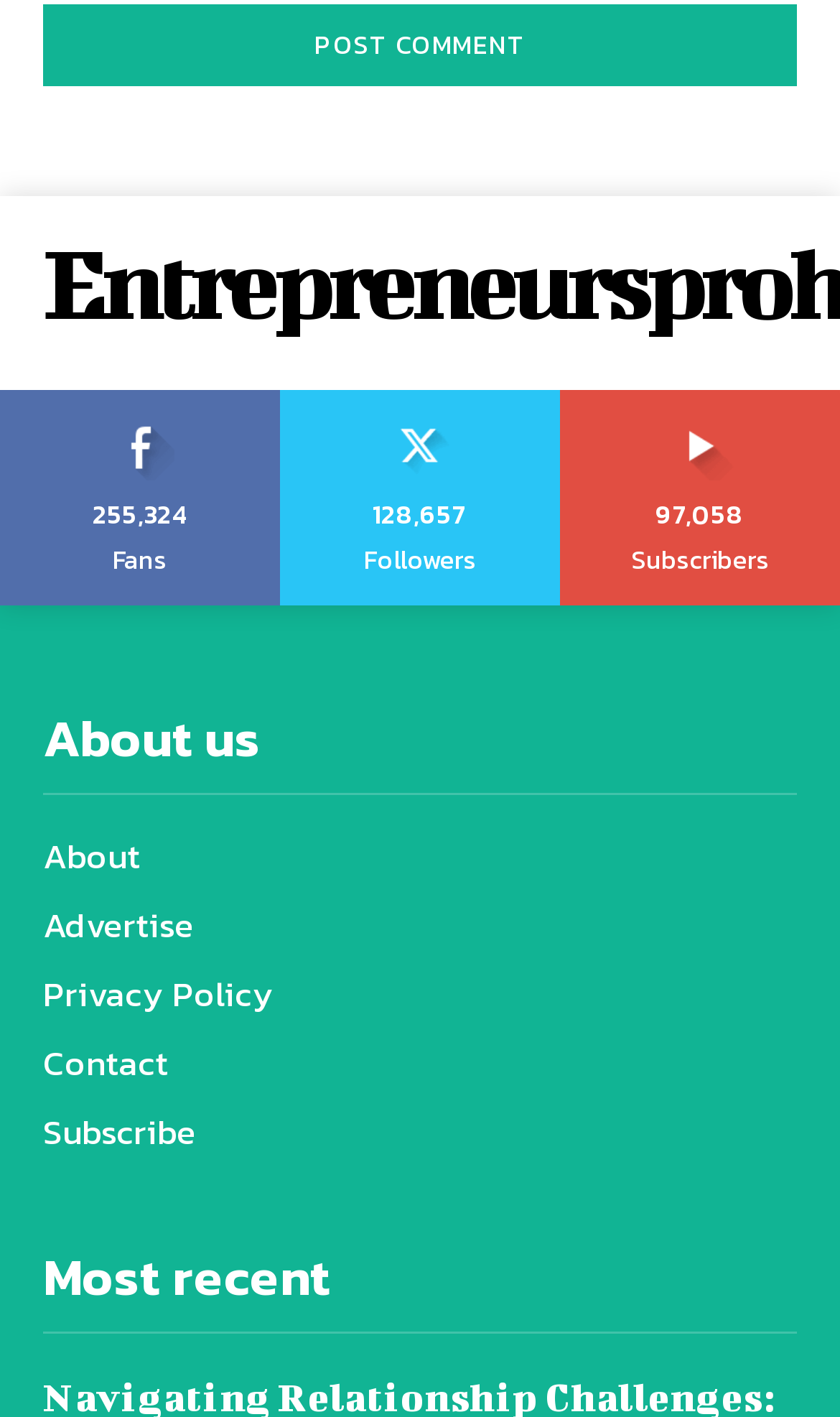Give the bounding box coordinates for this UI element: "name="submit" value="Post Comment"". The coordinates should be four float numbers between 0 and 1, arranged as [left, top, right, bottom].

[0.051, 0.003, 0.949, 0.061]